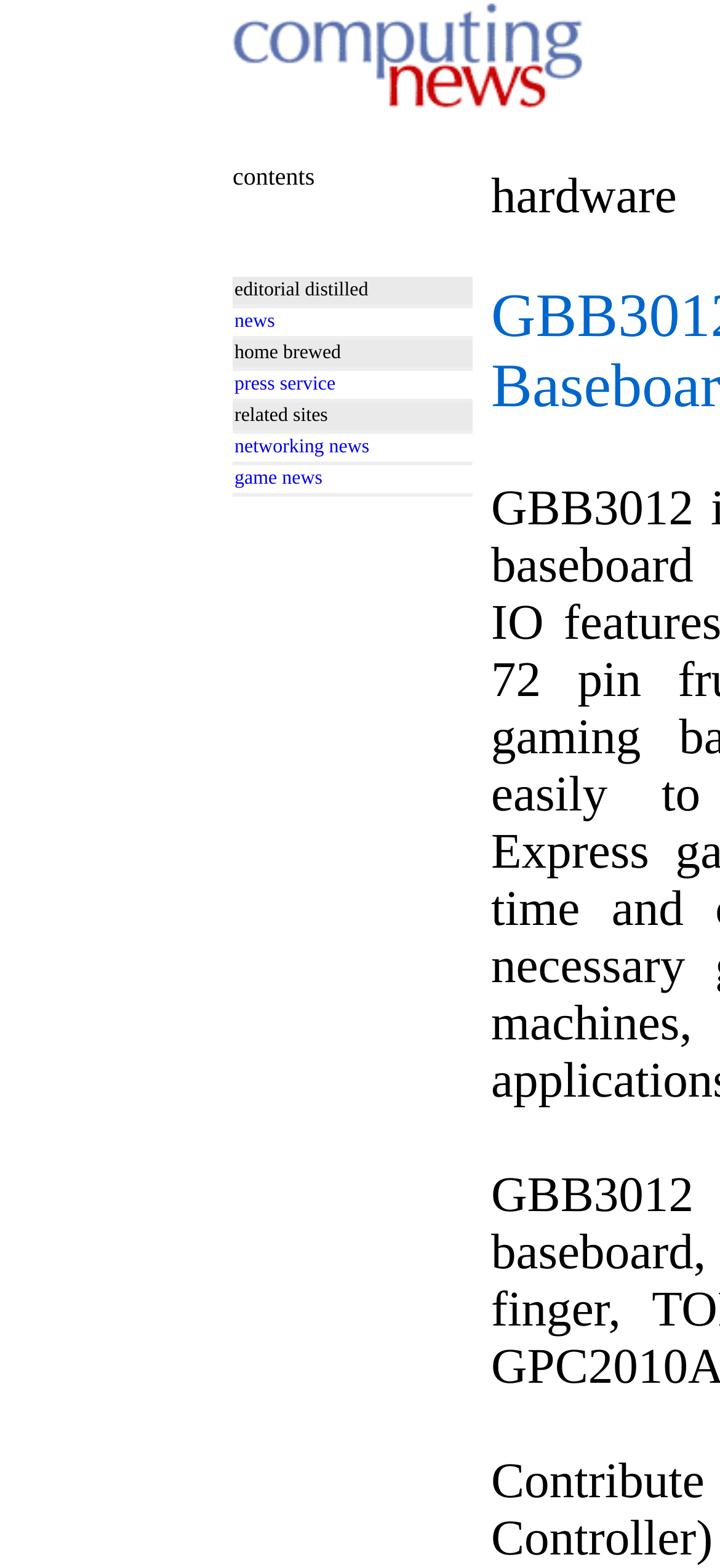Given the element description game news, predict the bounding box coordinates for the UI element in the webpage screenshot. The format should be (top-left x, top-left y, bottom-right x, bottom-right y), and the values should be between 0 and 1.

[0.326, 0.299, 0.654, 0.312]